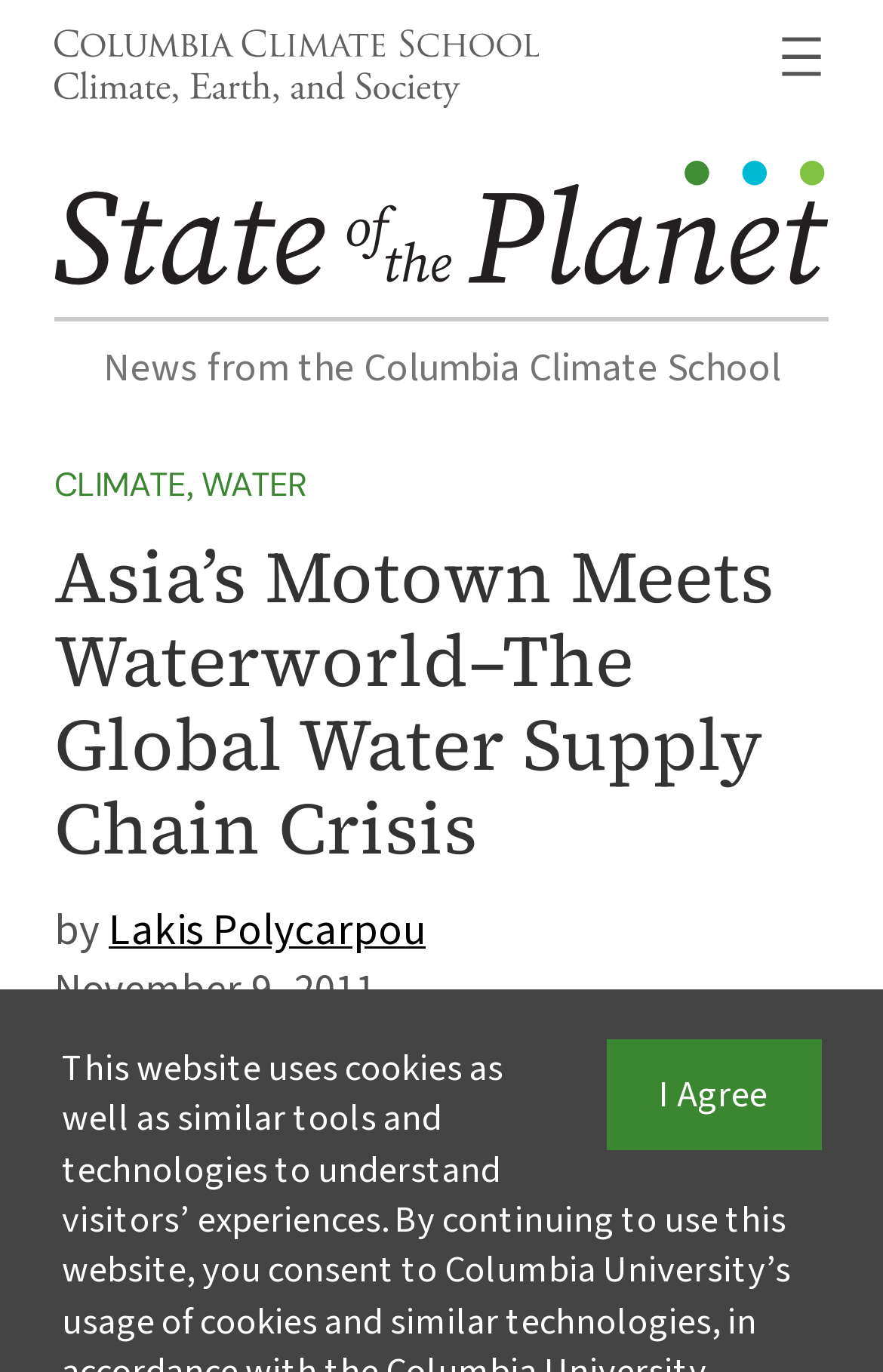Please mark the clickable region by giving the bounding box coordinates needed to complete this instruction: "Click the link to Columbia Climate School".

[0.062, 0.05, 0.611, 0.088]